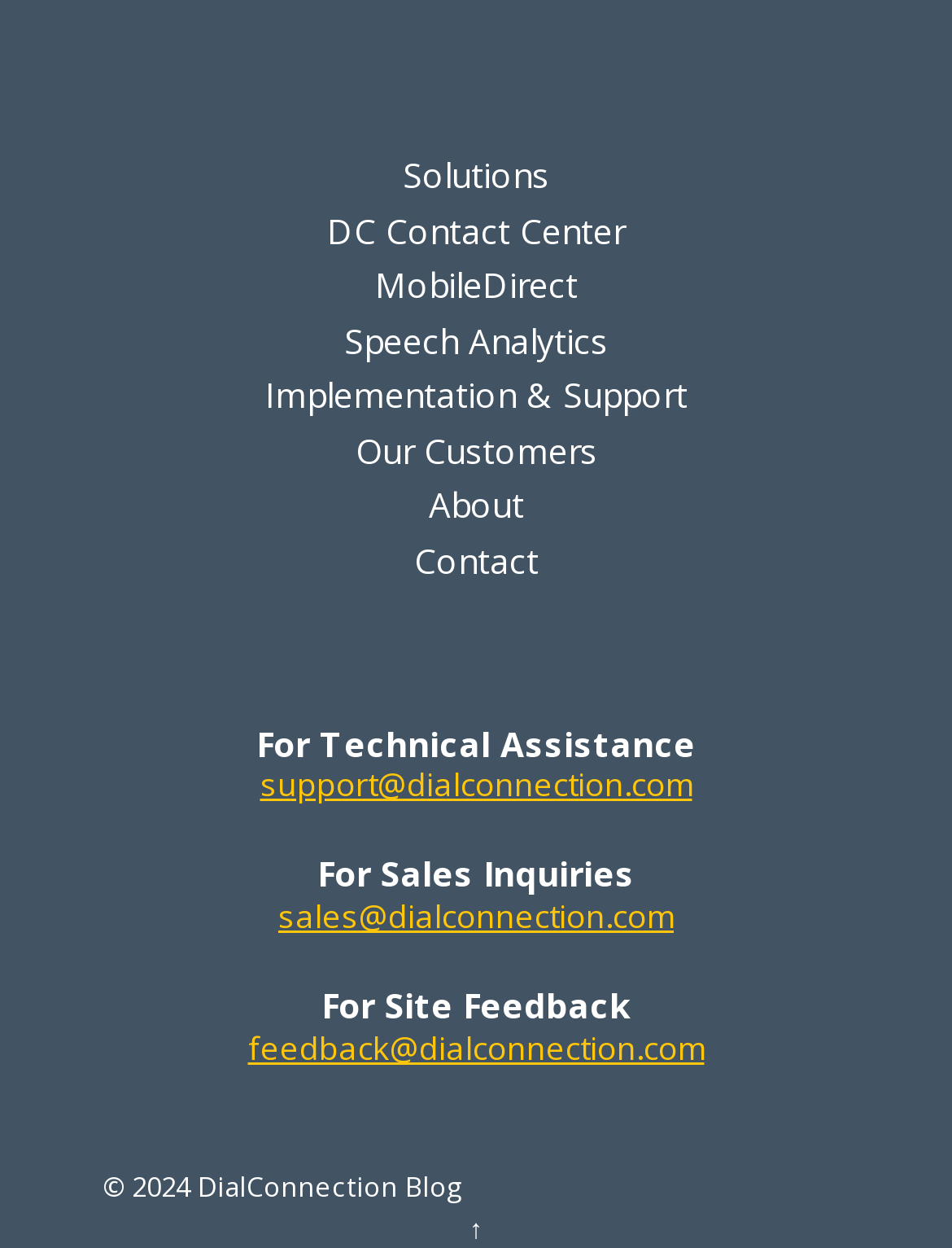Determine the bounding box coordinates of the region I should click to achieve the following instruction: "go to contact page". Ensure the bounding box coordinates are four float numbers between 0 and 1, i.e., [left, top, right, bottom].

[0.435, 0.43, 0.565, 0.467]